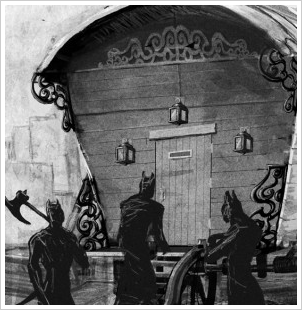Illustrate the scene in the image with a detailed description.

The image features a dark and intriguing scene that appears to depict three shadowy figures standing in front of an ornate door, which is set into a wooden structure. The figures are clad in long garments, and two of them seem to be engaged in manipulating an unseen apparatus, perhaps a cart or a boat, while the third stands by with an axe. The door is flanked by two lanterns, casting an eerie yet captivating atmosphere. The architectural details of the structure, particularly the decorative elements at the top, suggest a whimsical or fantastical setting, enhancing the overall sense of mystery and anticipation. The monochromatic palette further emphasizes the mood, letting the intricate silhouettes and textures stand out. This image serves as a teaser, hinting at a narrative that is likely rich in adventure and intrigue, possibly relating to the comic "Red Ax" mentioned in the surrounding text.